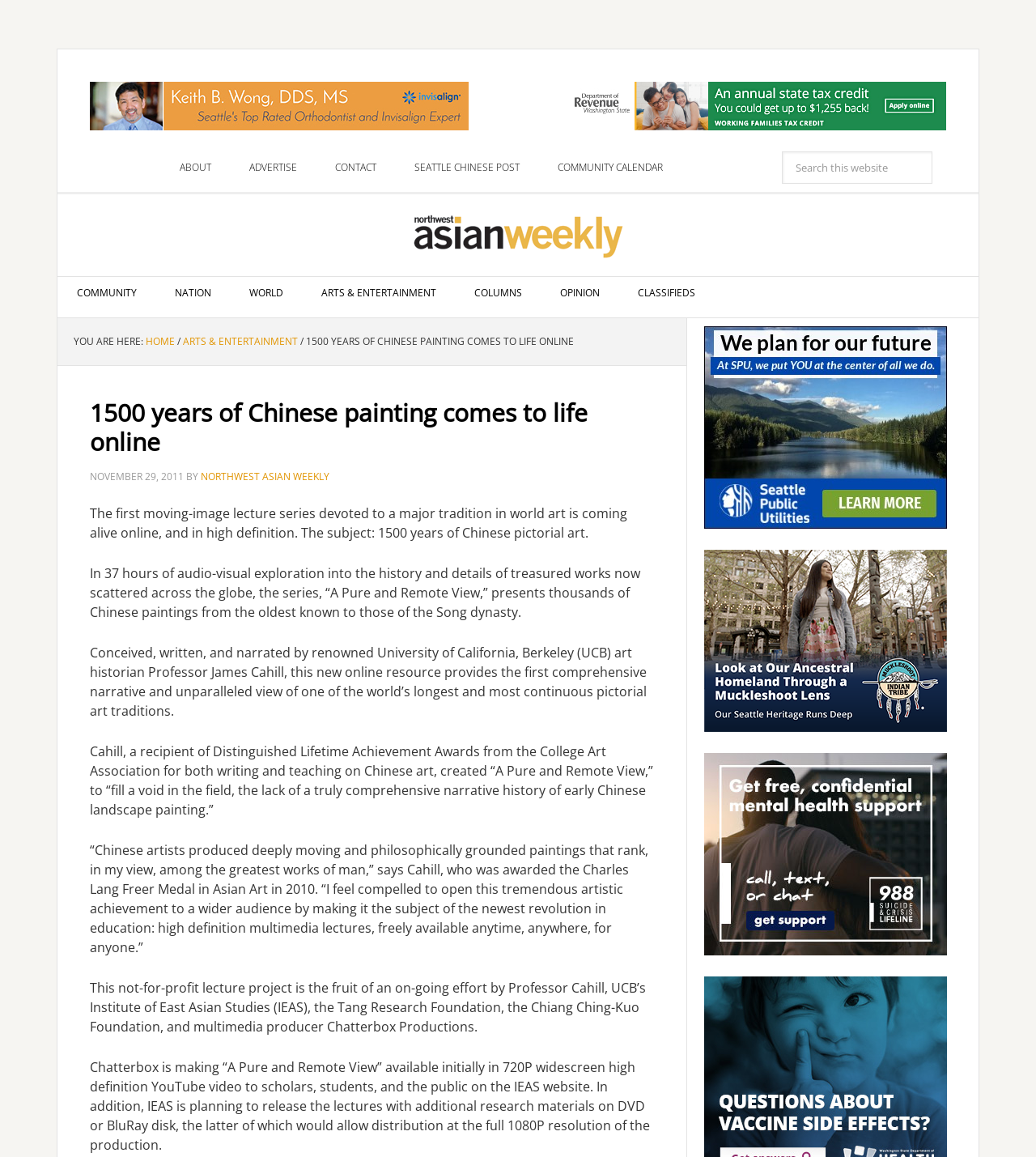Please locate the bounding box coordinates of the element that should be clicked to complete the given instruction: "Search this website".

[0.755, 0.131, 0.9, 0.159]